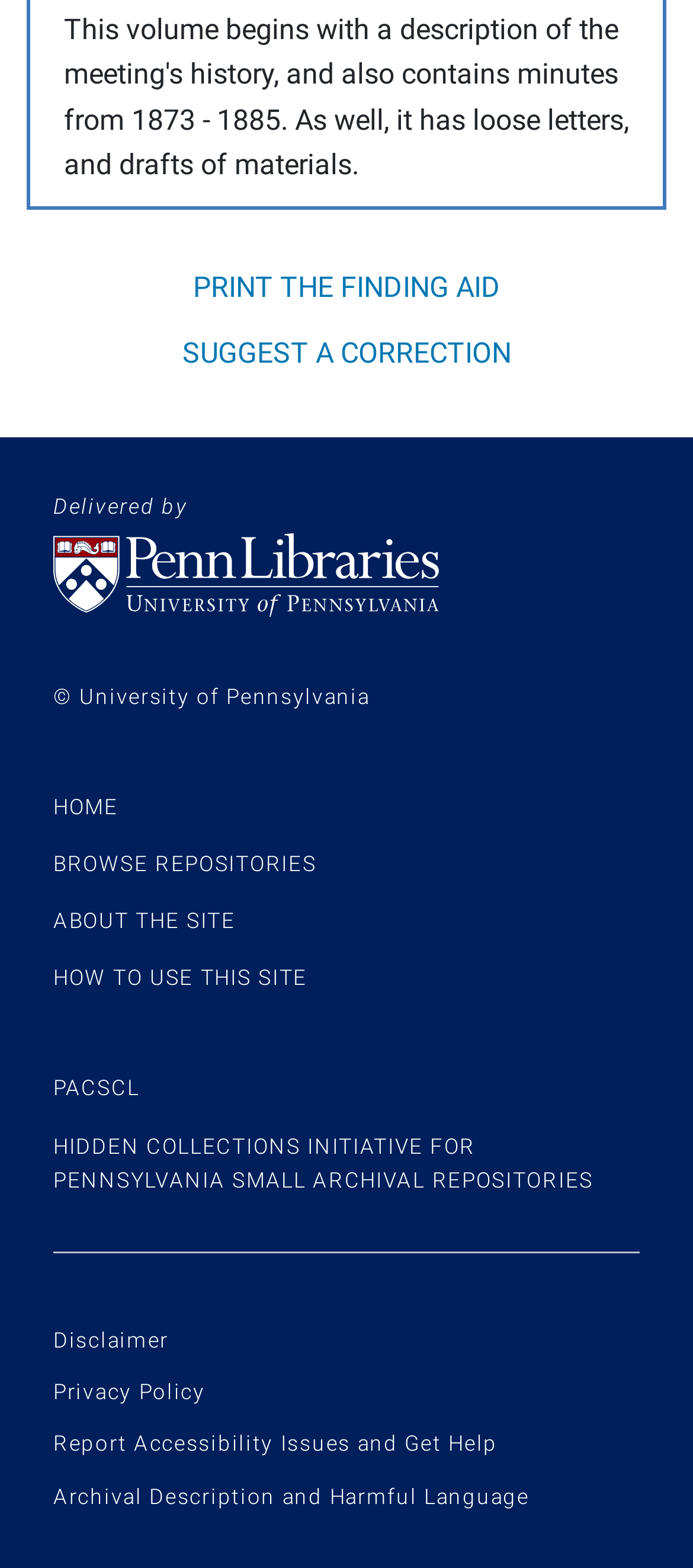Pinpoint the bounding box coordinates of the clickable area necessary to execute the following instruction: "Print the finding aid". The coordinates should be given as four float numbers between 0 and 1, namely [left, top, right, bottom].

[0.263, 0.168, 0.737, 0.199]